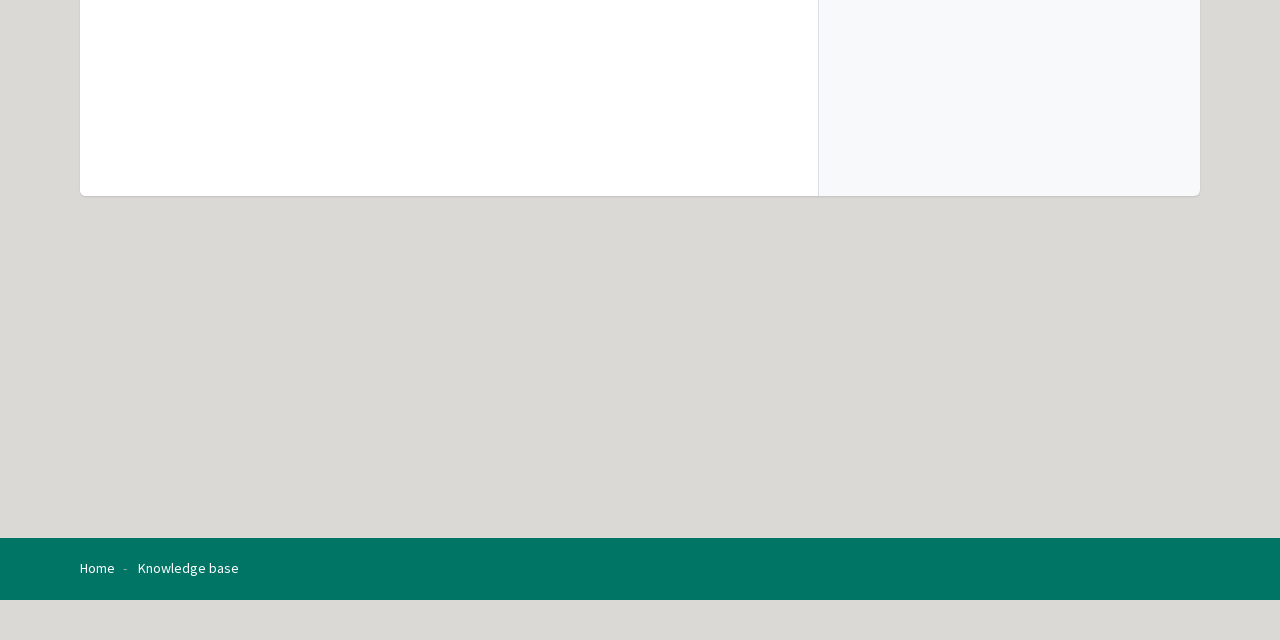Using the description "Knowledge base", predict the bounding box of the relevant HTML element.

[0.108, 0.874, 0.187, 0.902]